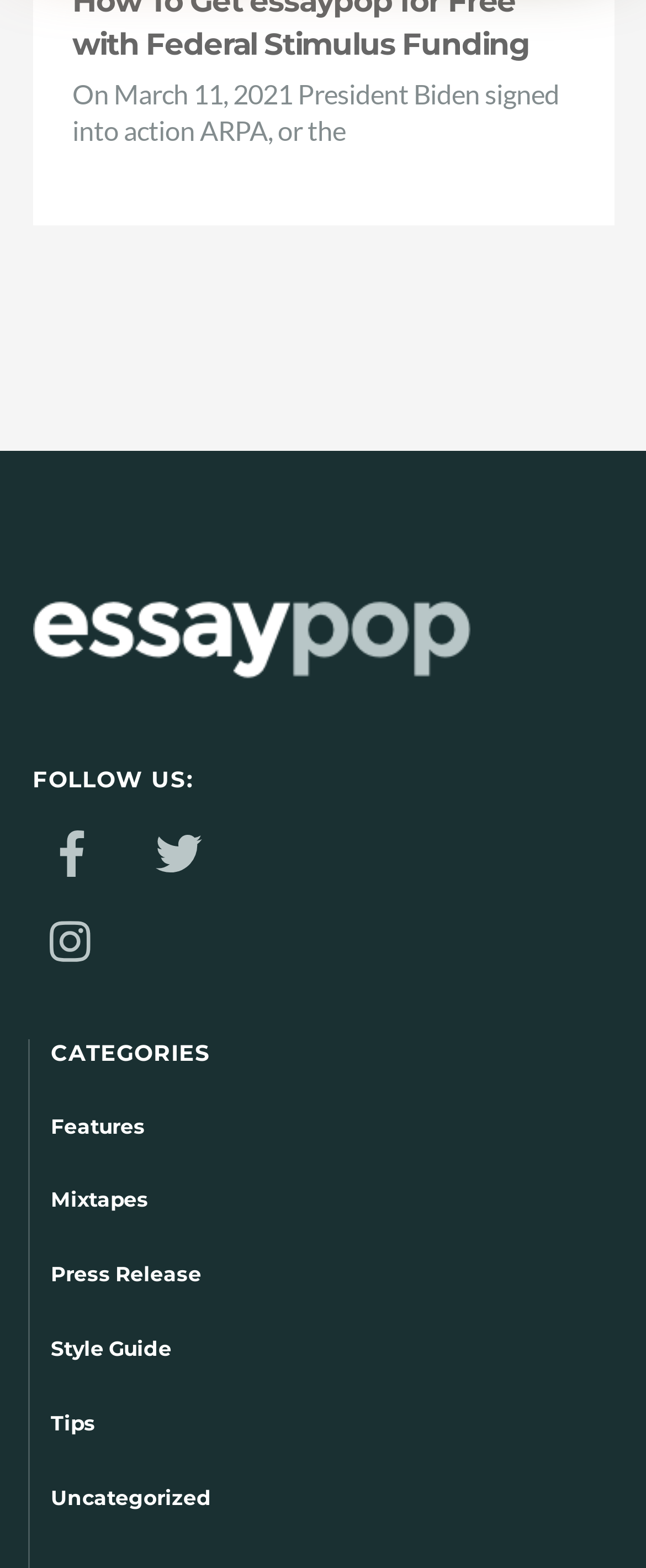Please find the bounding box coordinates of the element's region to be clicked to carry out this instruction: "read features".

[0.079, 0.71, 0.225, 0.726]